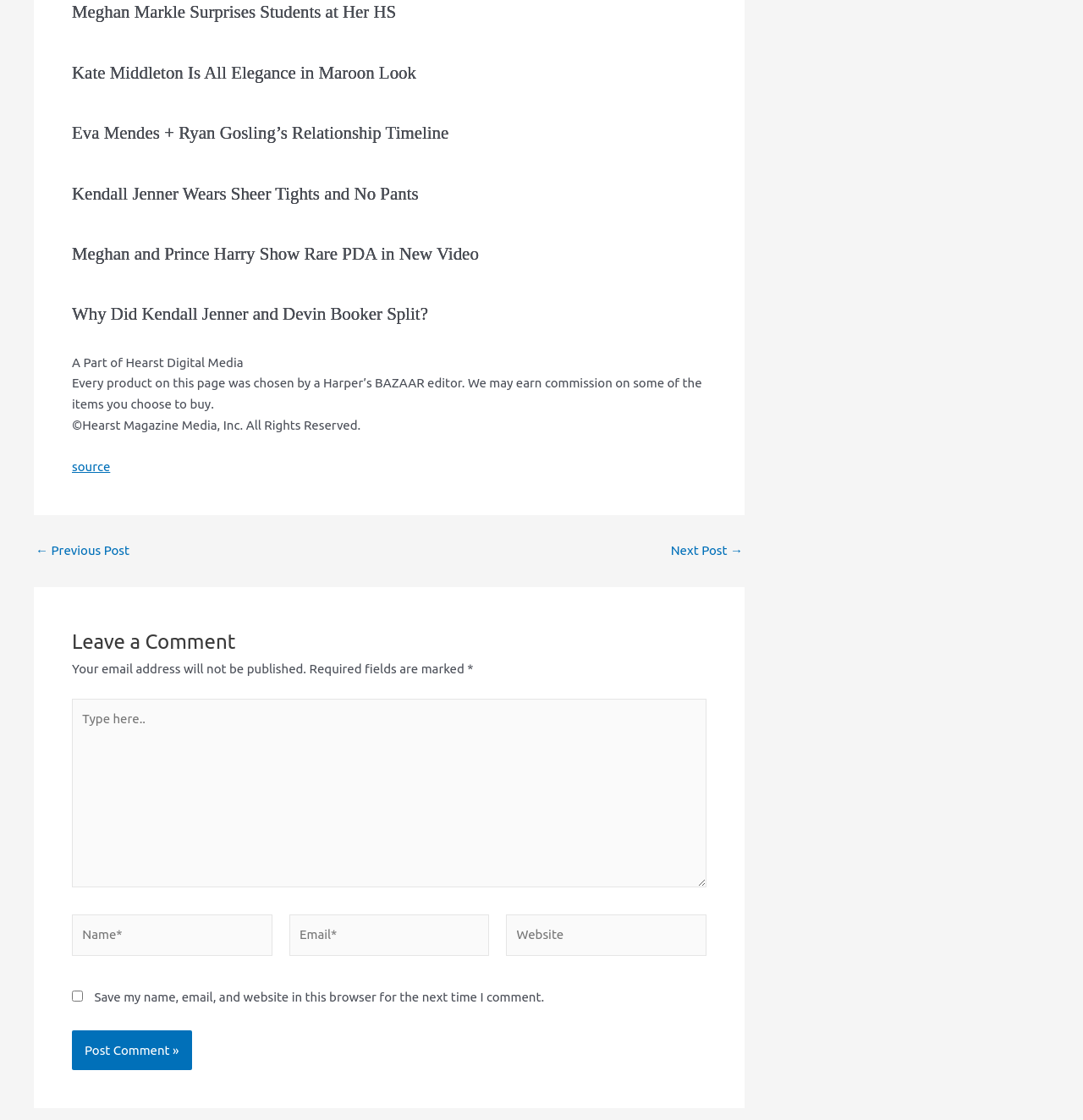Determine the bounding box coordinates of the clickable element necessary to fulfill the instruction: "Visit the UFC Events page". Provide the coordinates as four float numbers within the 0 to 1 range, i.e., [left, top, right, bottom].

None